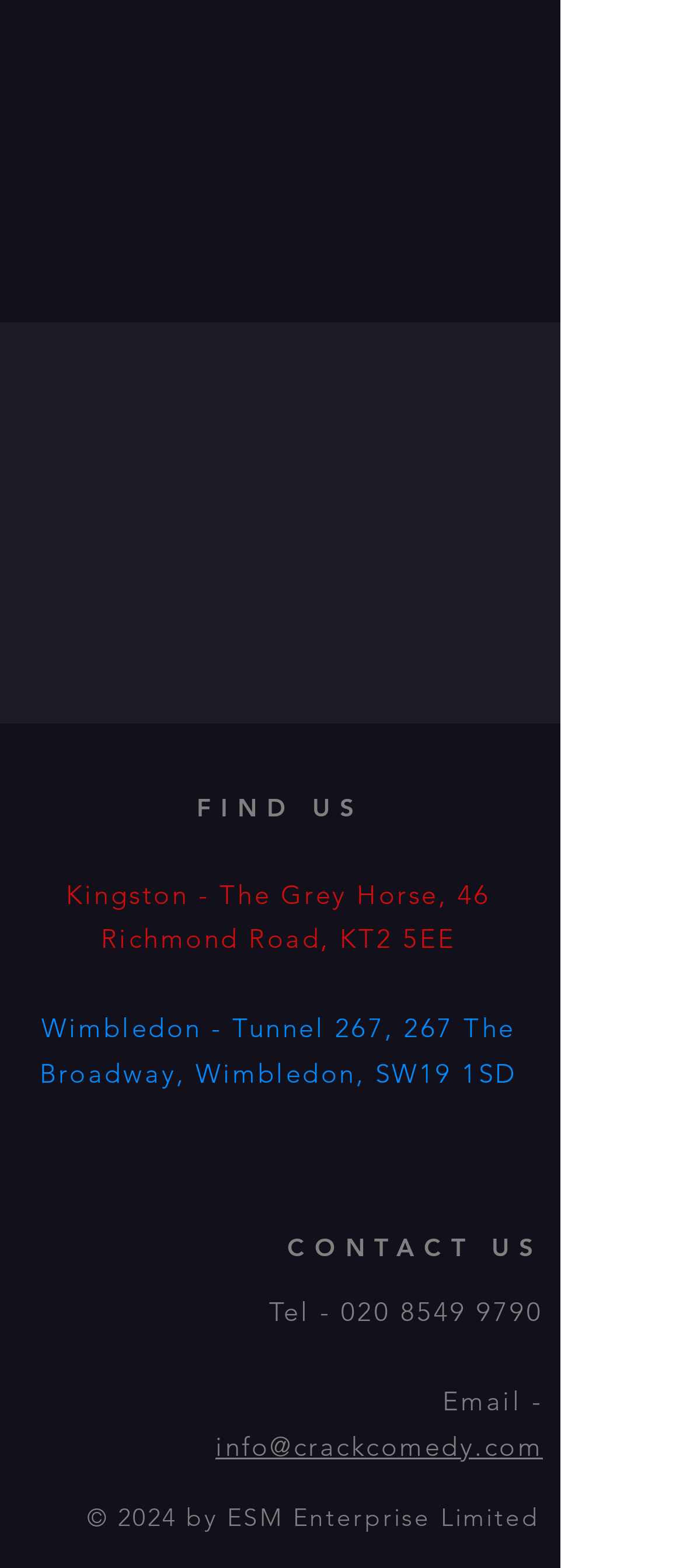How many social media links are listed?
Use the image to answer the question with a single word or phrase.

2